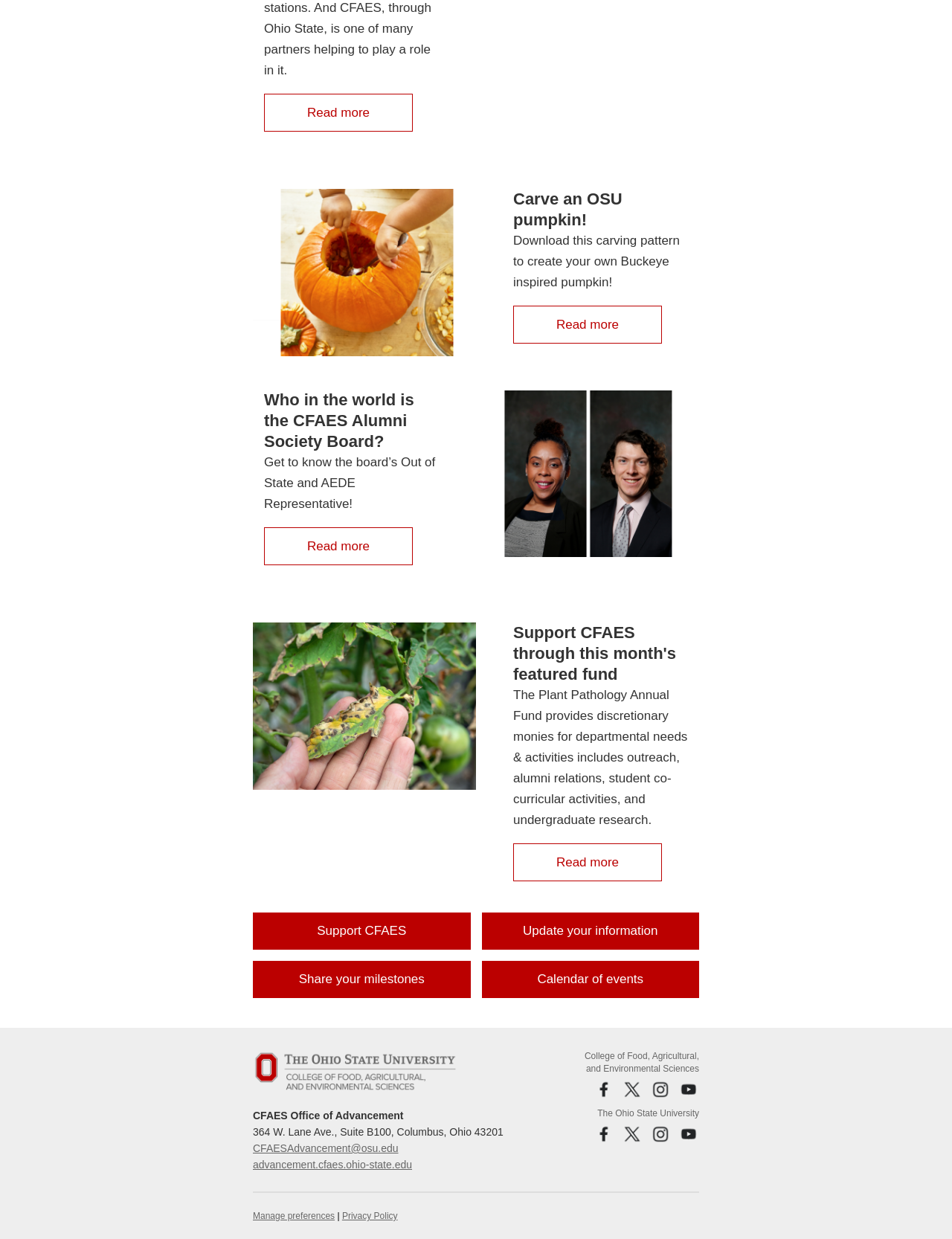Please identify the bounding box coordinates of the element's region that should be clicked to execute the following instruction: "read the news". The bounding box coordinates must be four float numbers between 0 and 1, i.e., [left, top, right, bottom].

None